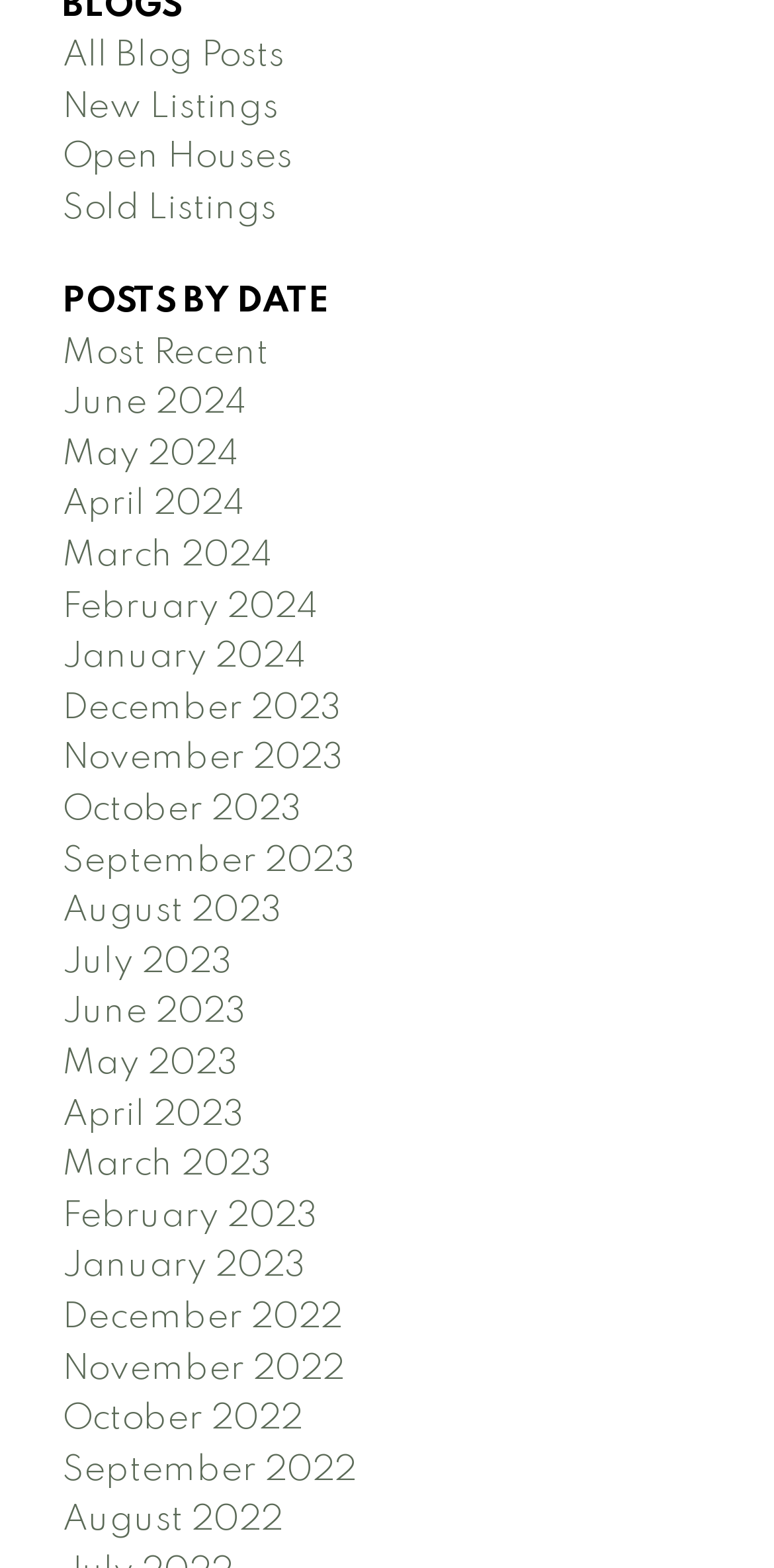Examine the screenshot and answer the question in as much detail as possible: How many months are listed for 2024?

The webpage lists 'June 2024', 'May 2024', and 'April 2024' as separate links, indicating that there are three months listed for 2024.